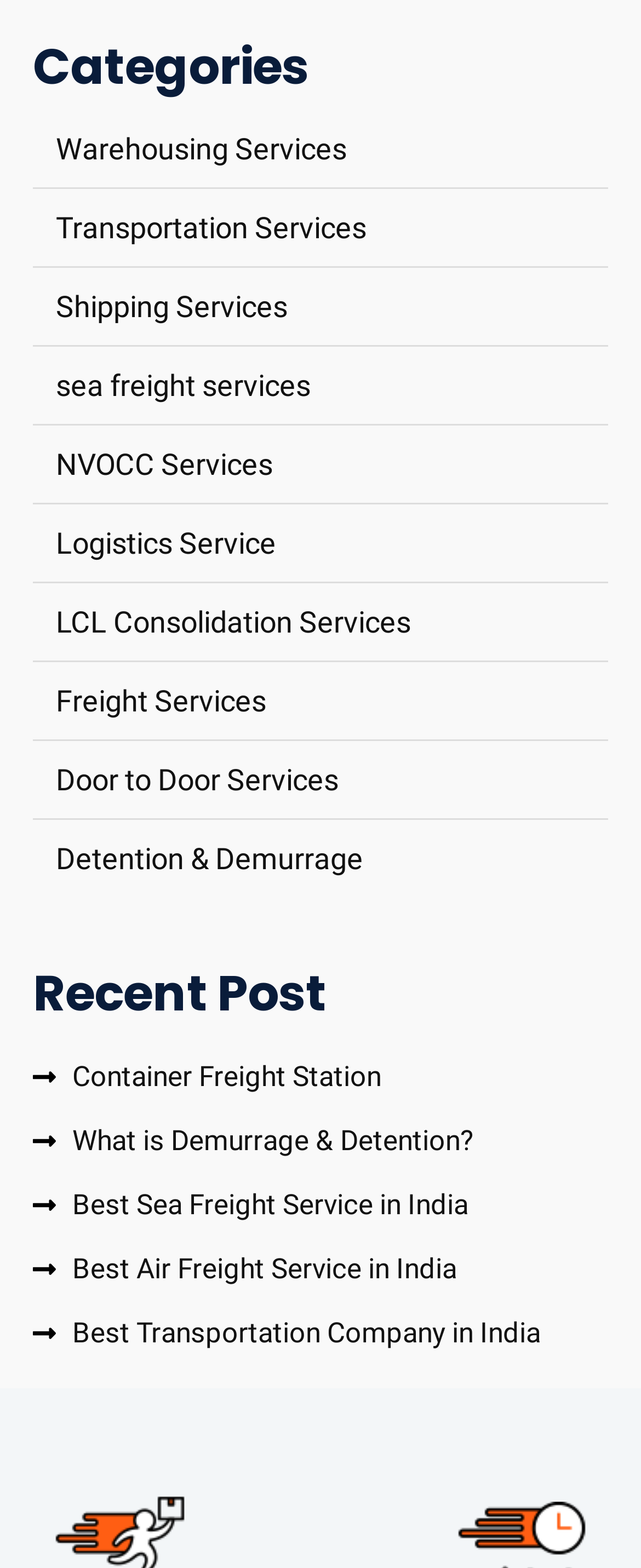Determine the bounding box coordinates of the element's region needed to click to follow the instruction: "Click on Warehousing Services". Provide these coordinates as four float numbers between 0 and 1, formatted as [left, top, right, bottom].

[0.051, 0.081, 0.541, 0.11]